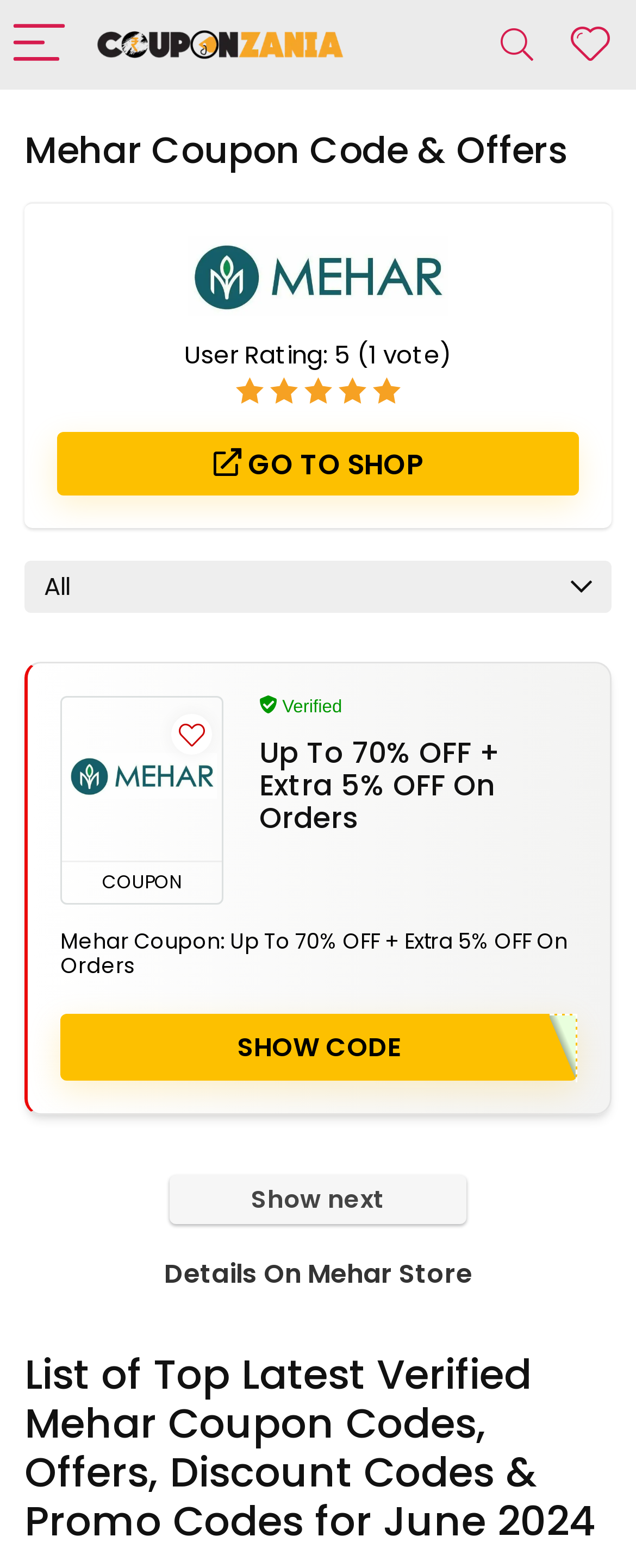What is the action to be taken on the coupon?
Based on the visual information, provide a detailed and comprehensive answer.

The action to be taken on the coupon can be found in the section where it says 'SHOW CODE'.